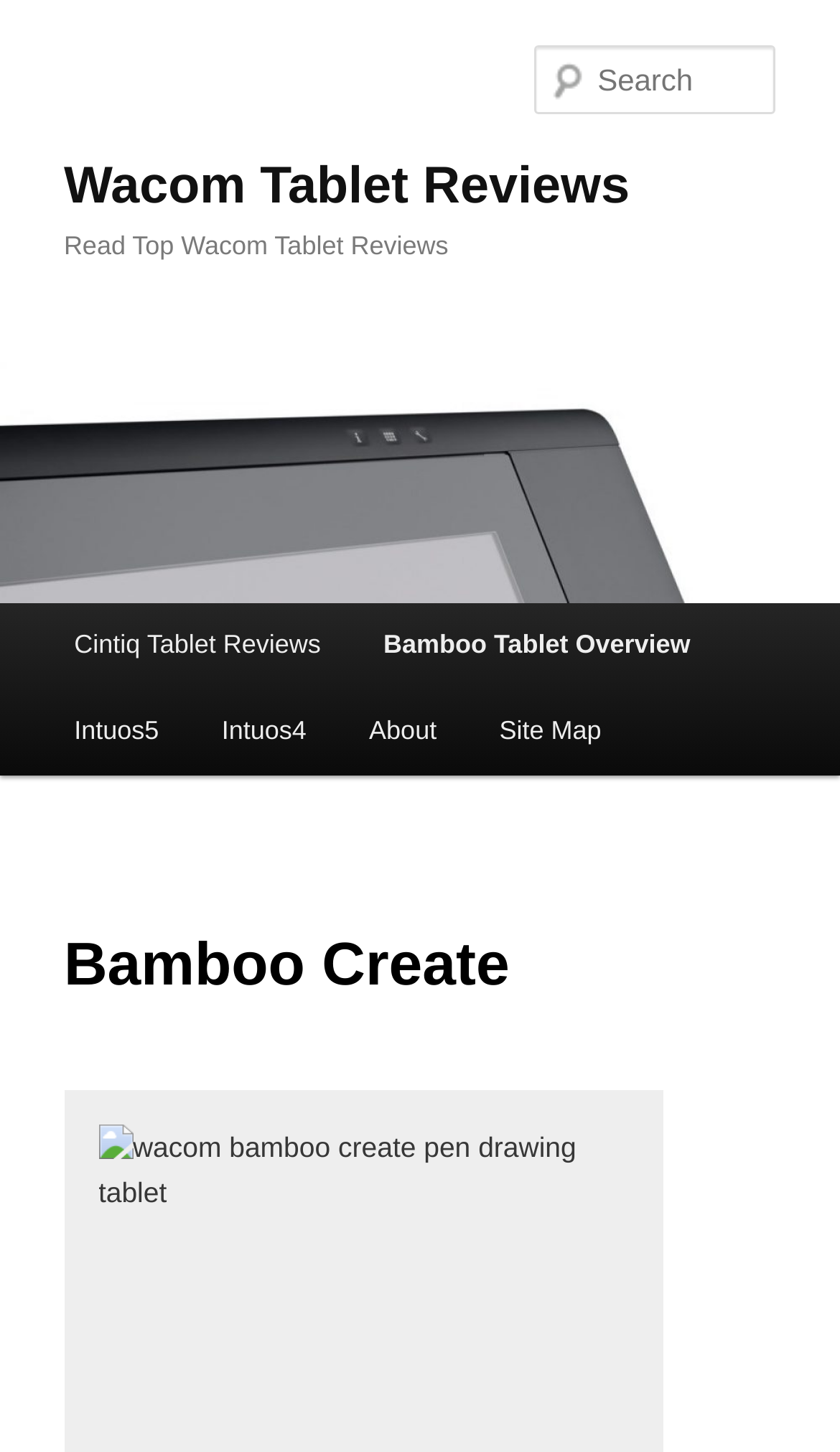Please mark the clickable region by giving the bounding box coordinates needed to complete this instruction: "Read Top Wacom Tablet Reviews".

[0.076, 0.156, 0.924, 0.185]